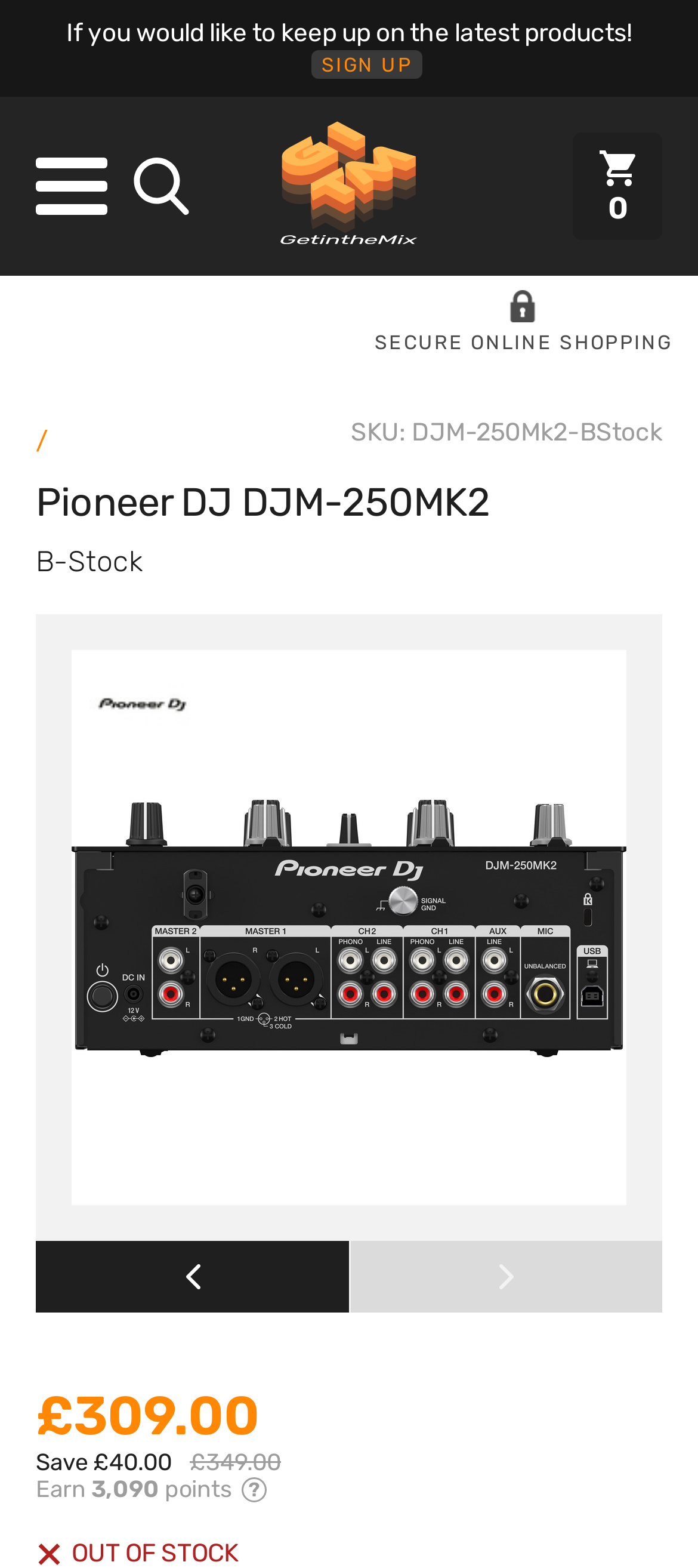Please identify the bounding box coordinates of the region to click in order to complete the task: "Sign up for newsletter". The coordinates must be four float numbers between 0 and 1, specified as [left, top, right, bottom].

[0.445, 0.032, 0.606, 0.05]